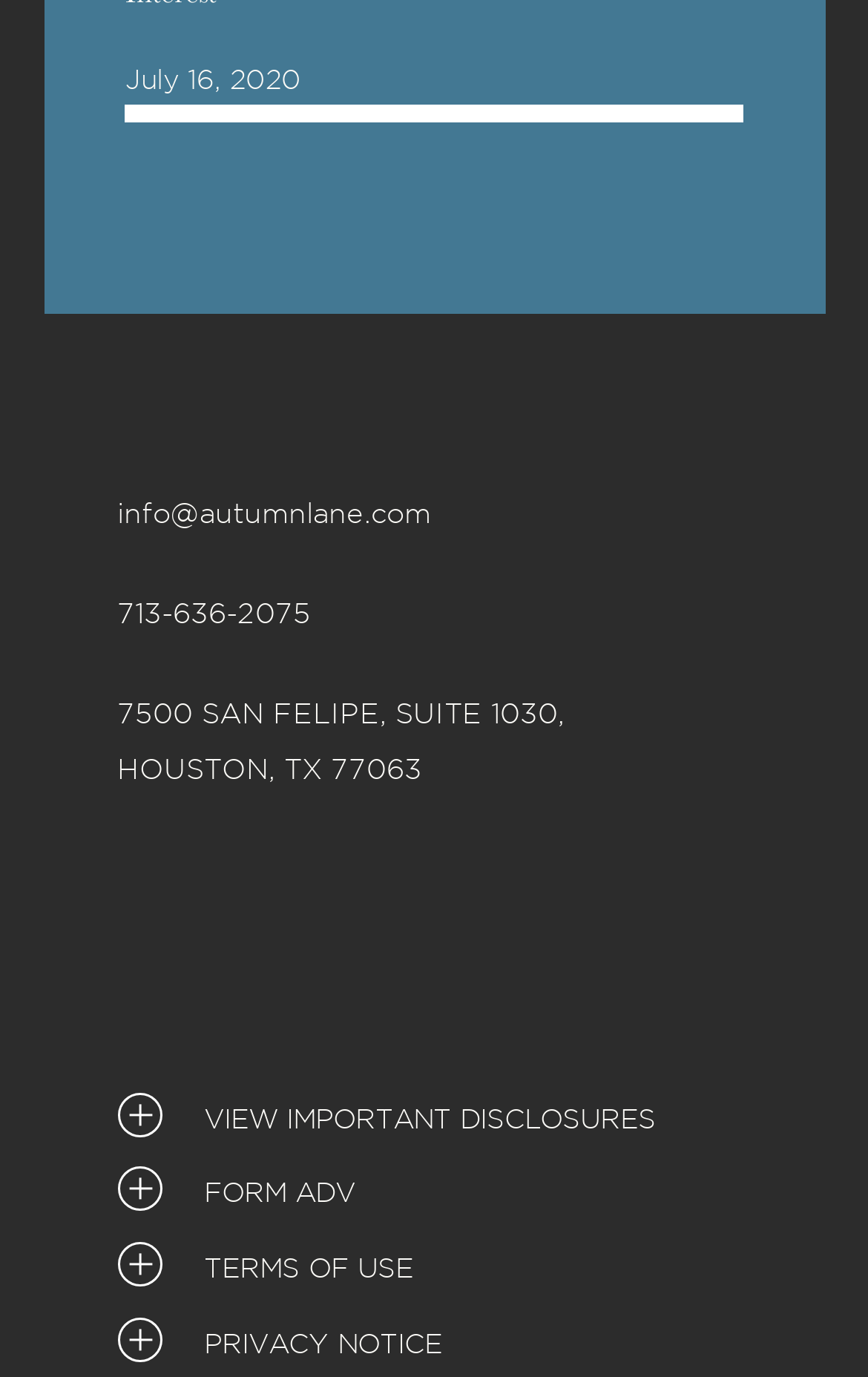What is the phone number to contact?
Please elaborate on the answer to the question with detailed information.

The phone number '713-636-2075' is provided on the webpage, which can be used to contact the organization or individual associated with the webpage.